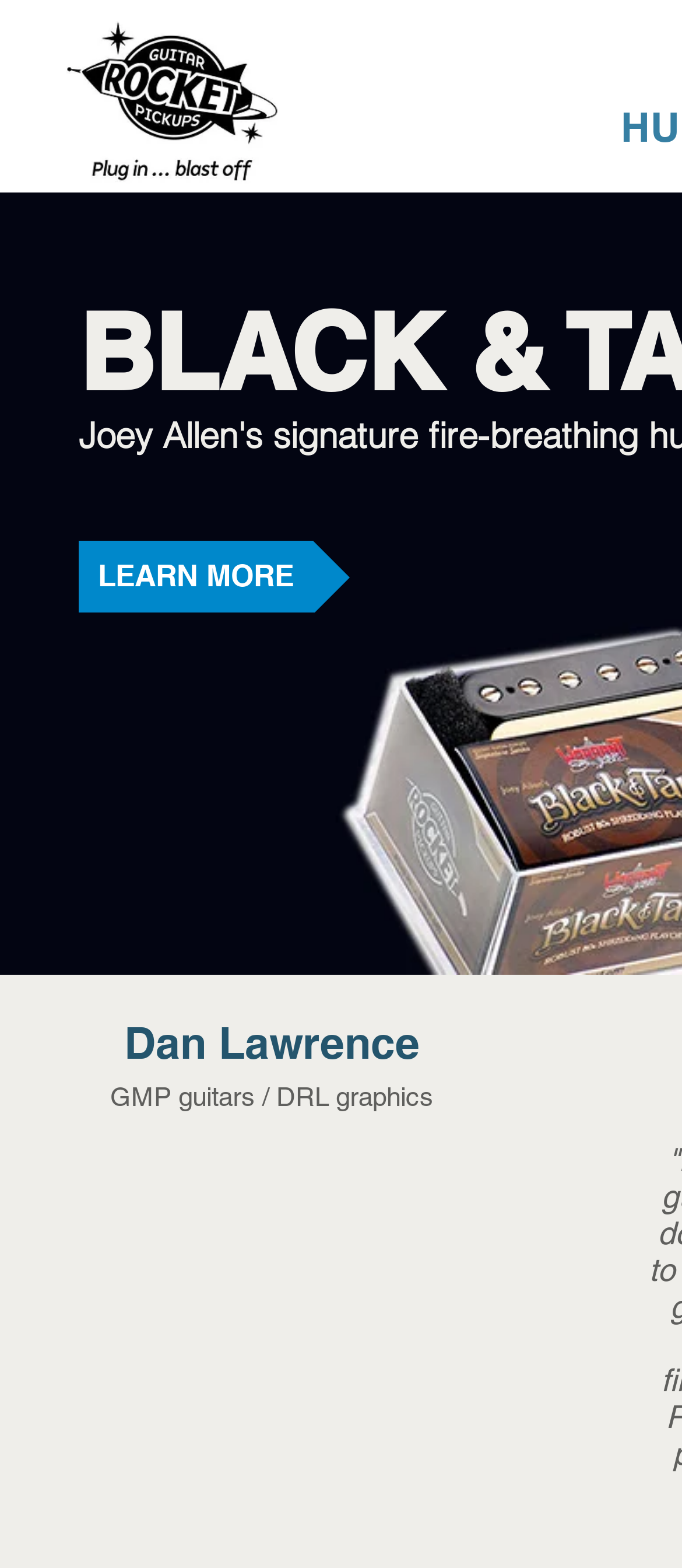Please provide the bounding box coordinates for the UI element as described: "Date". The coordinates must be four floats between 0 and 1, represented as [left, top, right, bottom].

None